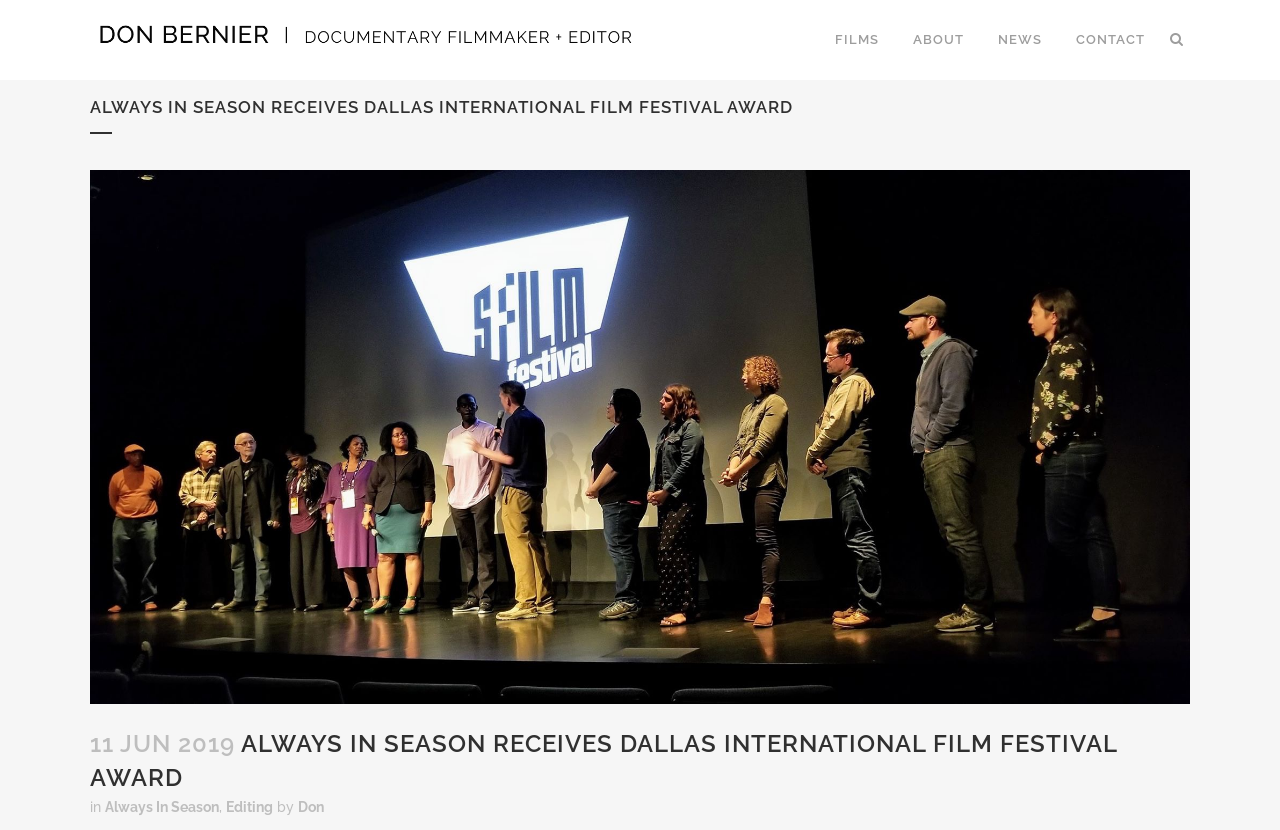Examine the image carefully and respond to the question with a detailed answer: 
What is the date of the news about 'Always In Season'?

The date of the news about 'Always In Season' can be found in the heading '11 JUN 2019 ALWAYS IN SEASON RECEIVES DALLAS INTERNATIONAL FILM FESTIVAL AWARD' at the bottom of the webpage.